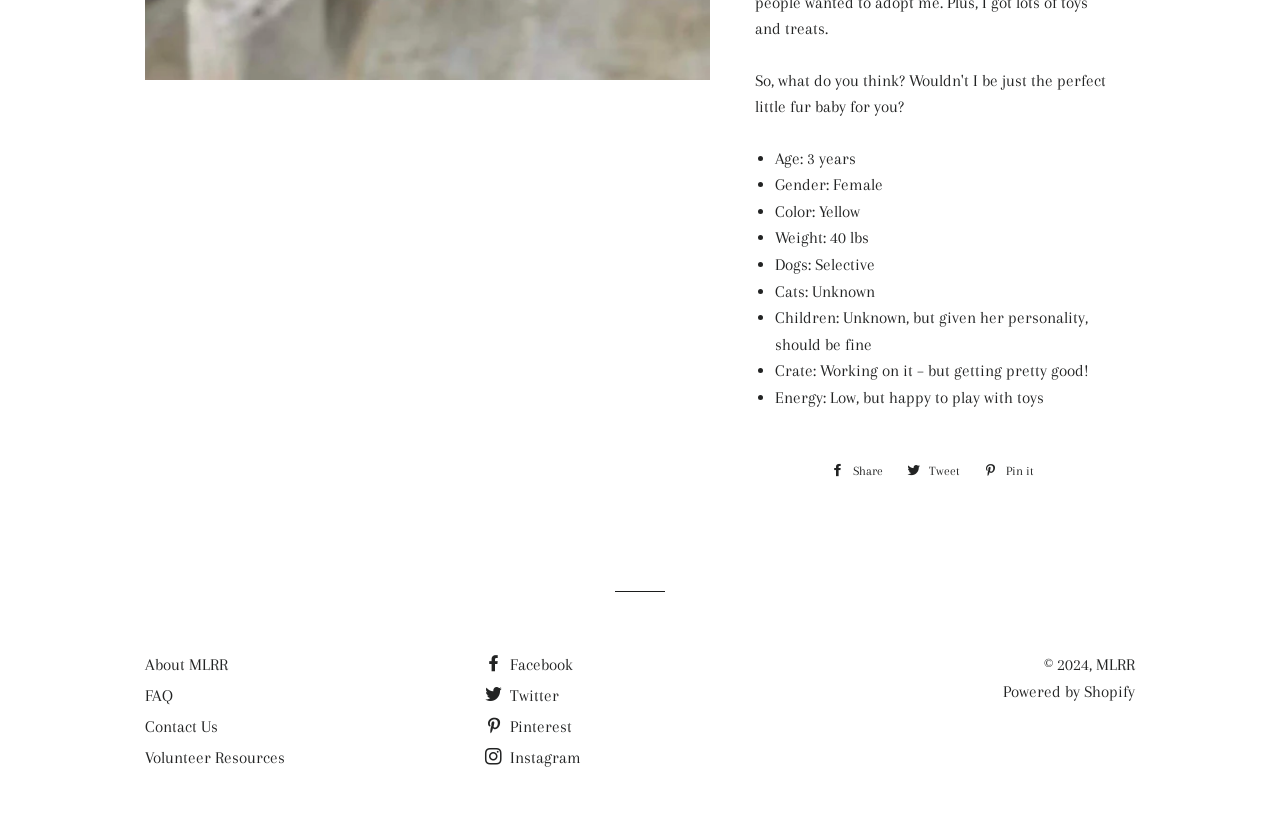Determine the bounding box coordinates of the clickable area required to perform the following instruction: "Share on Facebook". The coordinates should be represented as four float numbers between 0 and 1: [left, top, right, bottom].

[0.641, 0.559, 0.698, 0.596]